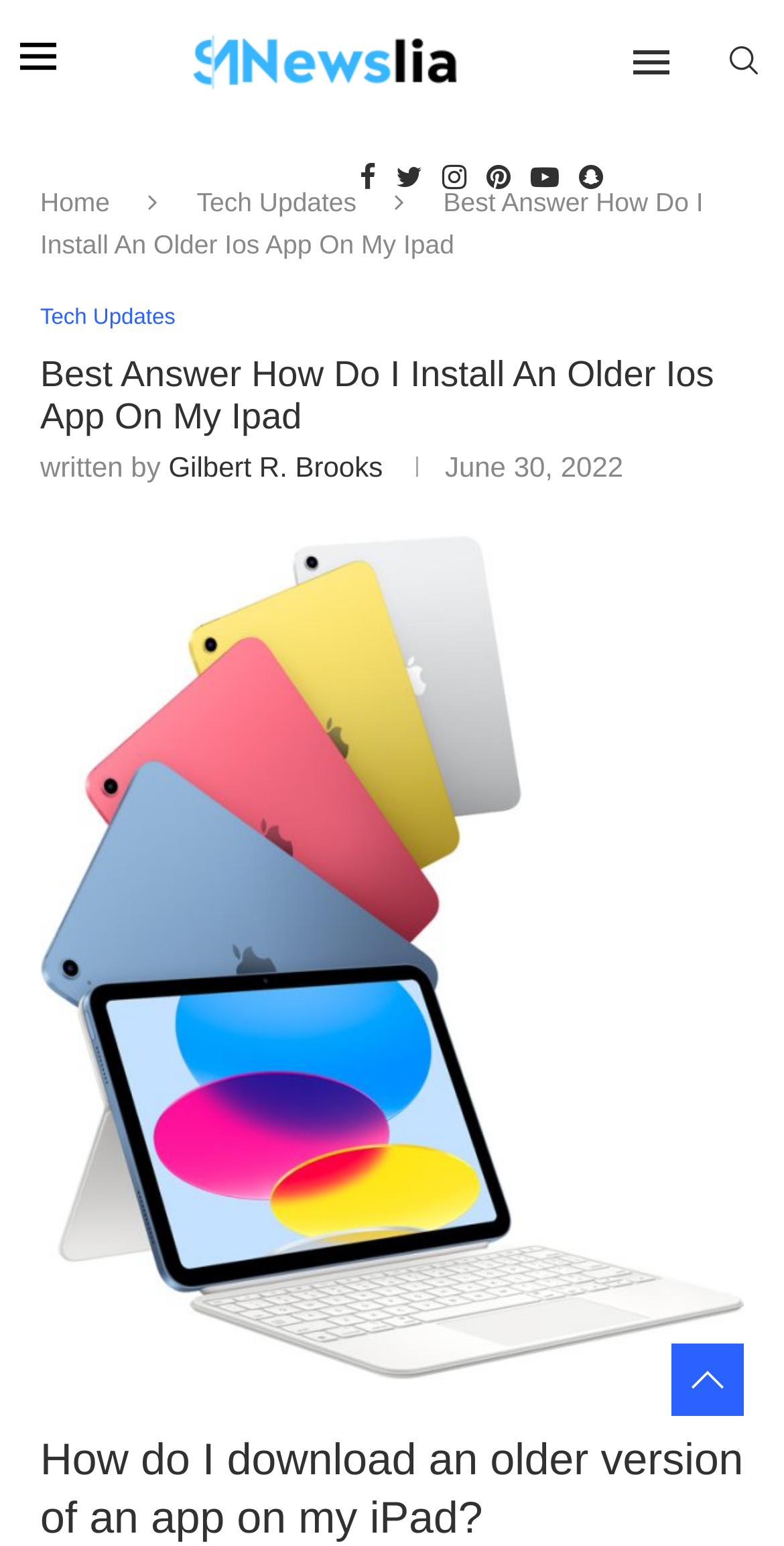What social media platforms are available?
Please give a detailed and elaborate answer to the question based on the image.

I found the social media platforms by looking at the links with the text 'Facebook', 'Twitter', 'Instagram', 'Pinterest', 'Youtube', and 'Snapchat'.